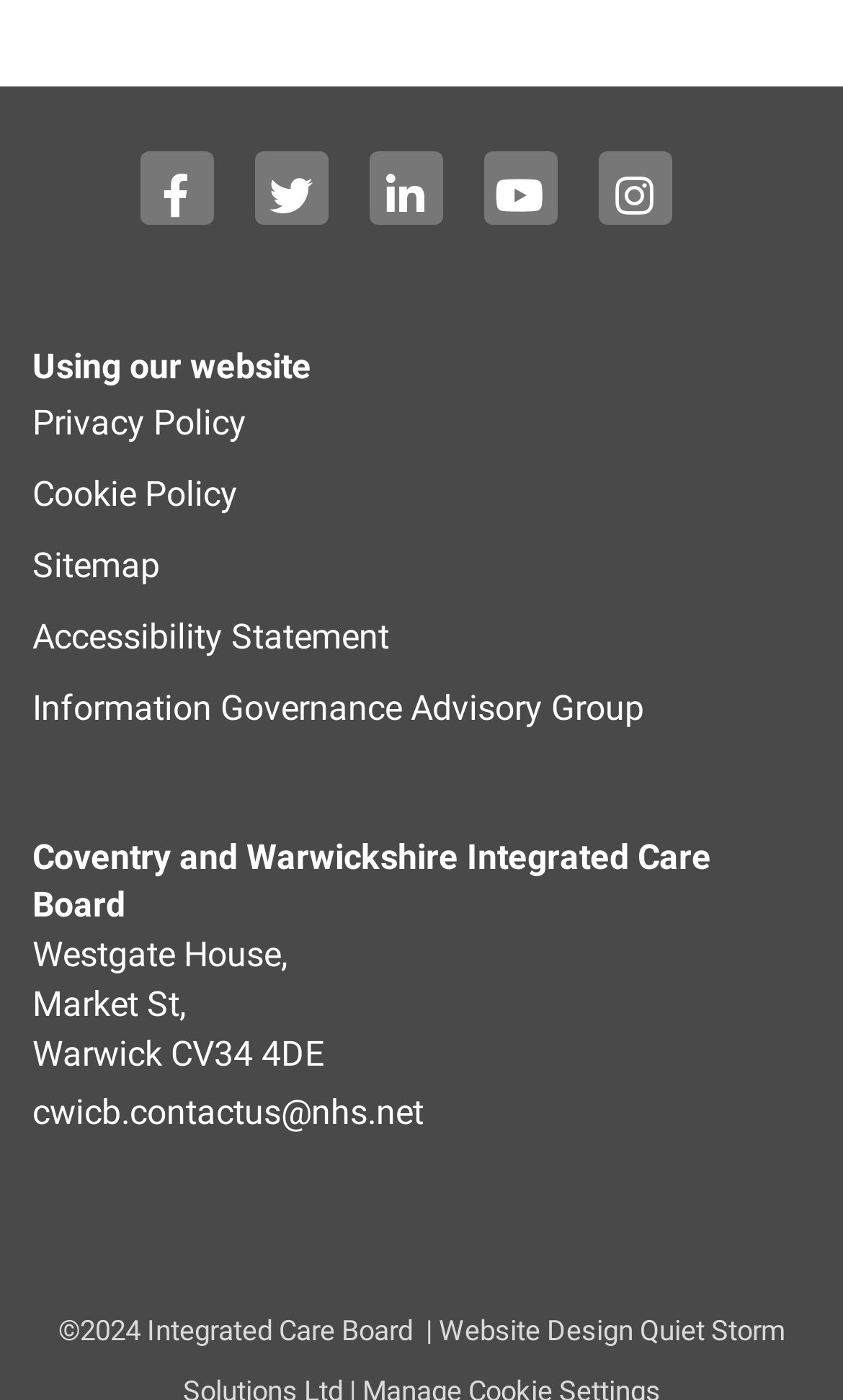Find the bounding box coordinates for the area you need to click to carry out the instruction: "Visit Facebook". The coordinates should be four float numbers between 0 and 1, indicated as [left, top, right, bottom].

[0.165, 0.107, 0.253, 0.16]